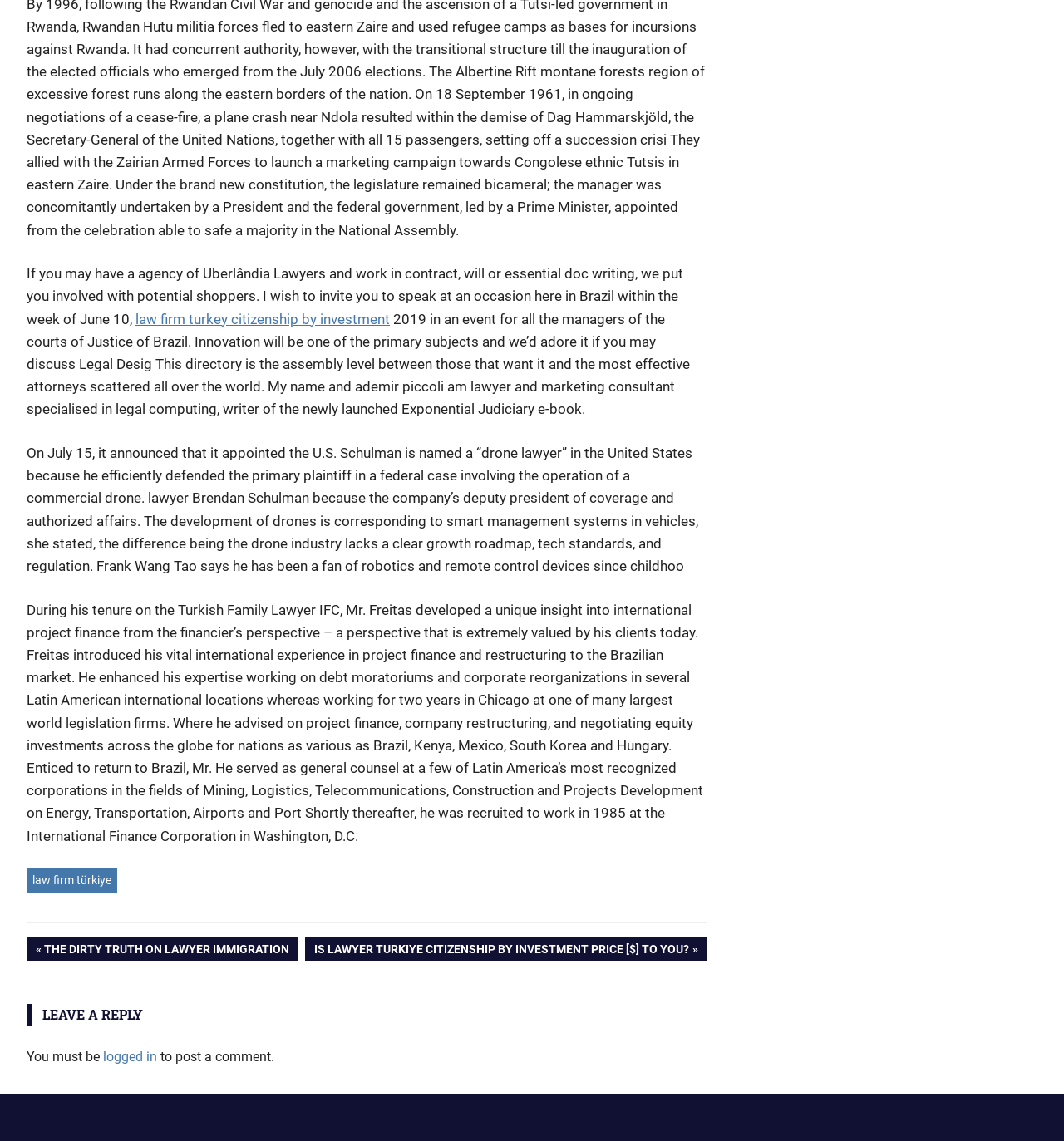Respond with a single word or phrase to the following question: What is the topic of the event mentioned in the text?

Innovation and Legal Design